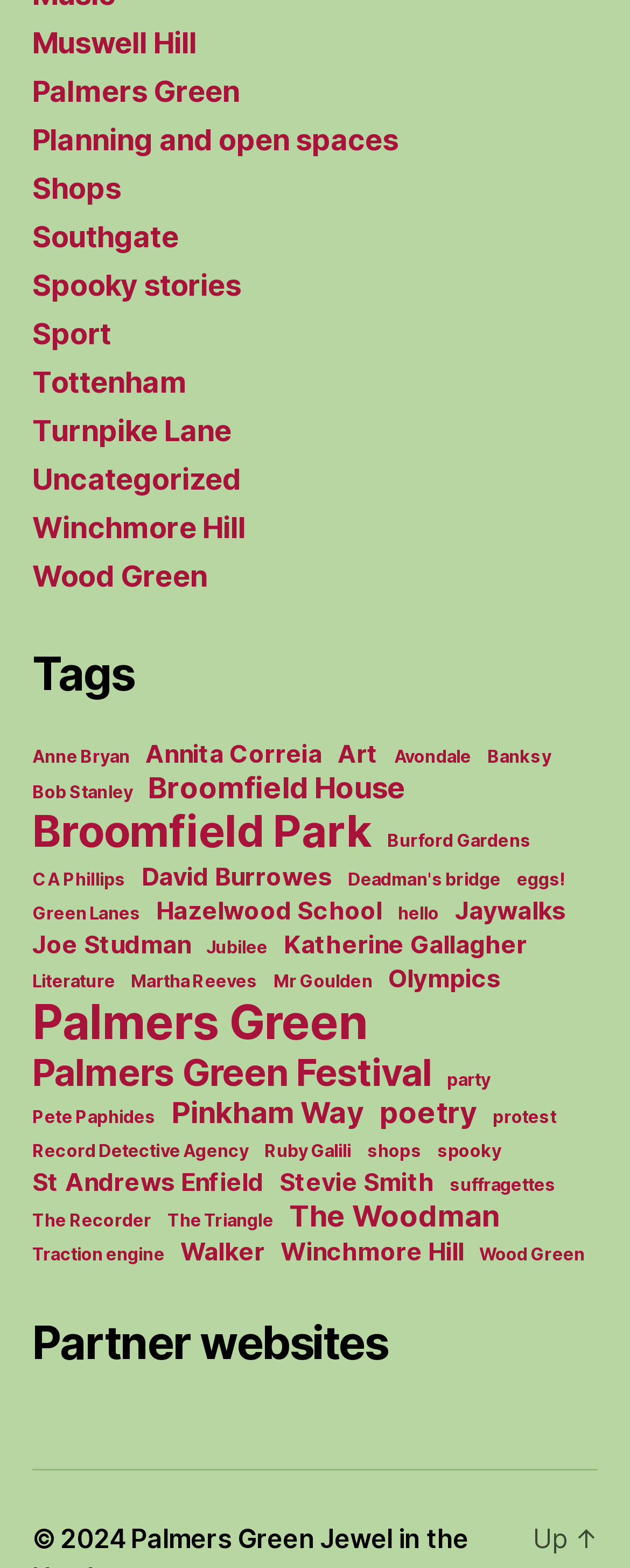Locate the bounding box for the described UI element: "Pete Paphides". Ensure the coordinates are four float numbers between 0 and 1, formatted as [left, top, right, bottom].

[0.051, 0.706, 0.247, 0.72]